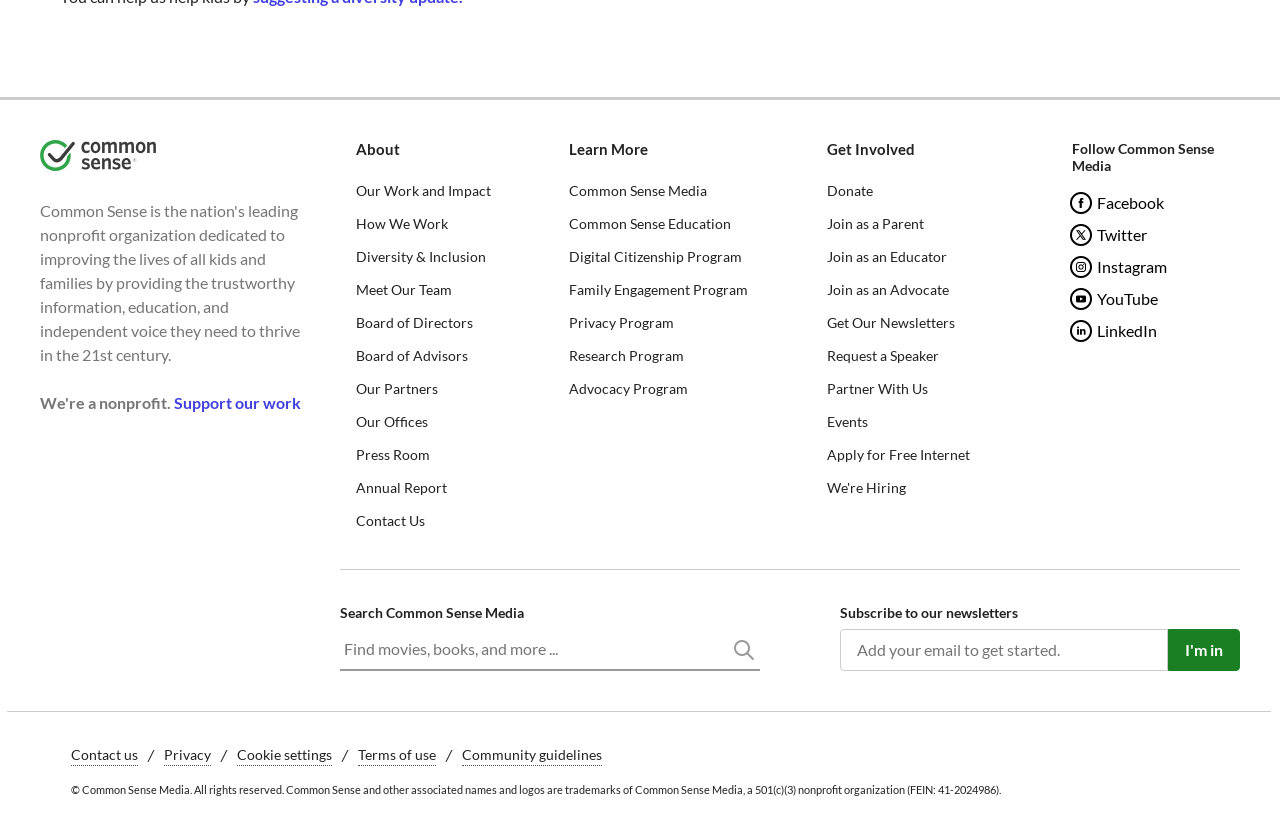How many links are there under 'About'?
Answer with a single word or phrase, using the screenshot for reference.

10